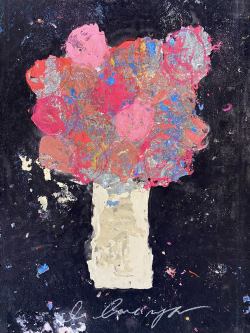Refer to the image and offer a detailed explanation in response to the question: What is the price of the artwork?

The caption explicitly states that the piece is priced at $2,800, reflecting the artist's unique approach to capturing beauty and emotion through art.